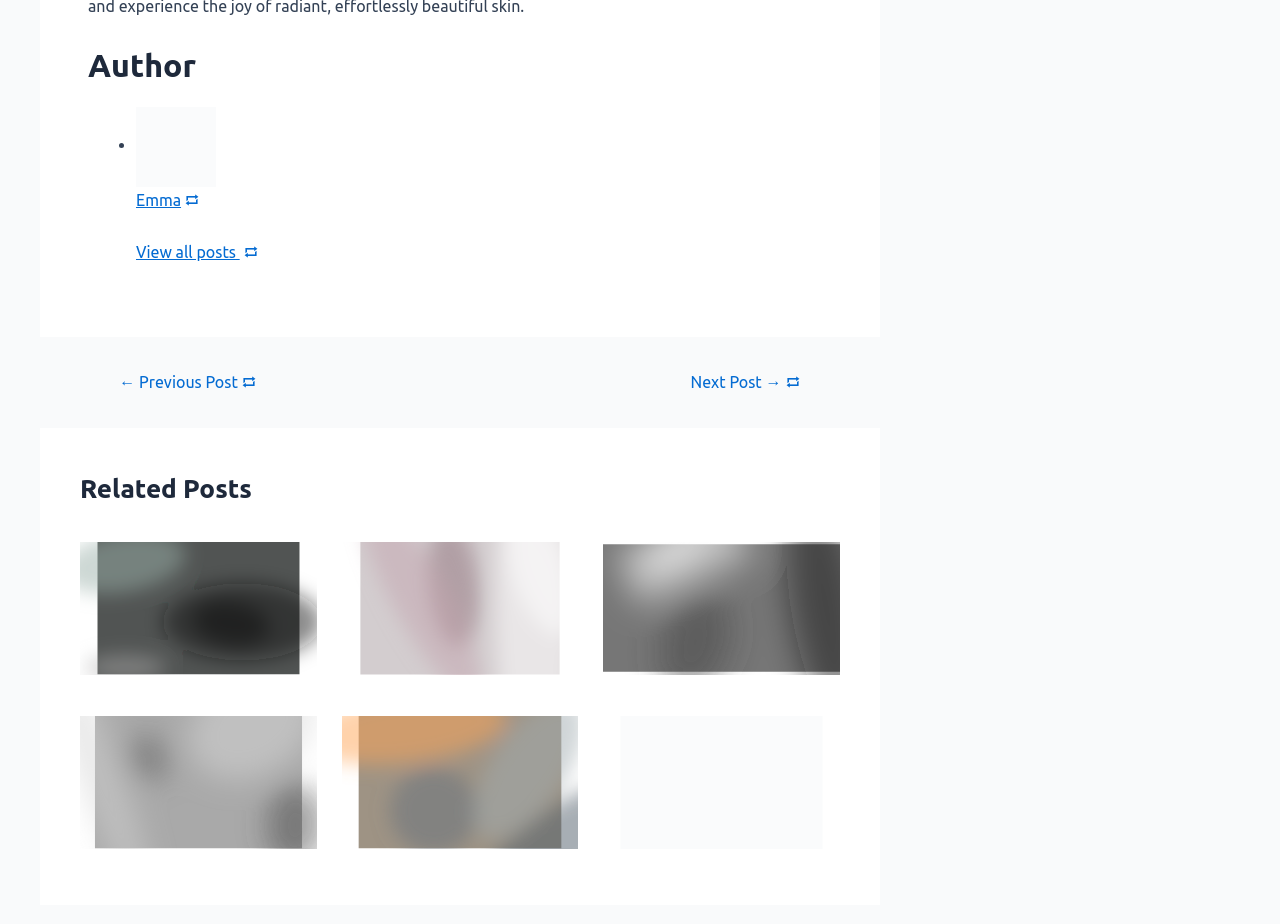What is the previous post?
Look at the image and answer the question using a single word or phrase.

← Previous Post